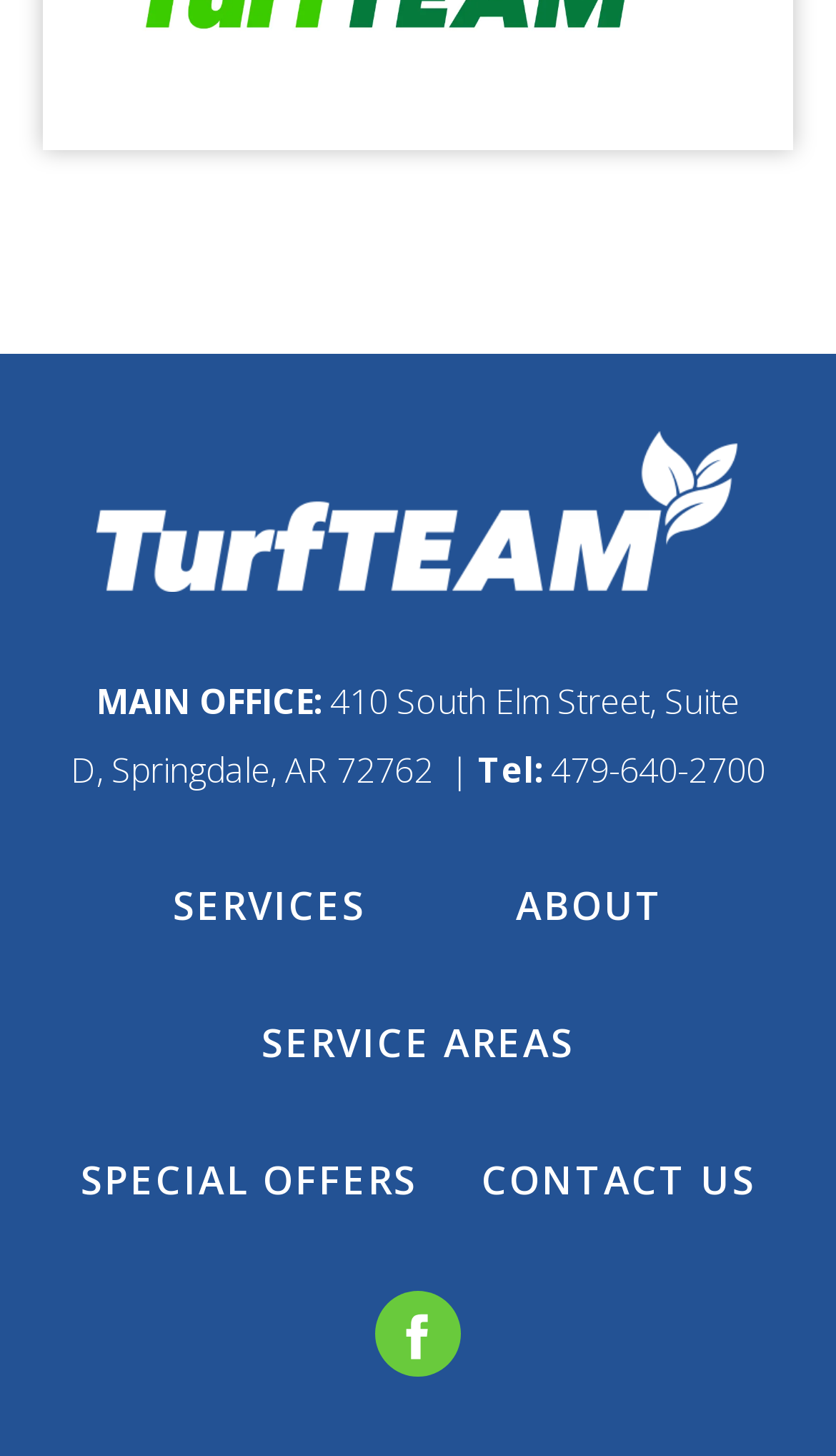Determine the coordinates of the bounding box for the clickable area needed to execute this instruction: "contact us".

[0.576, 0.792, 0.904, 0.828]